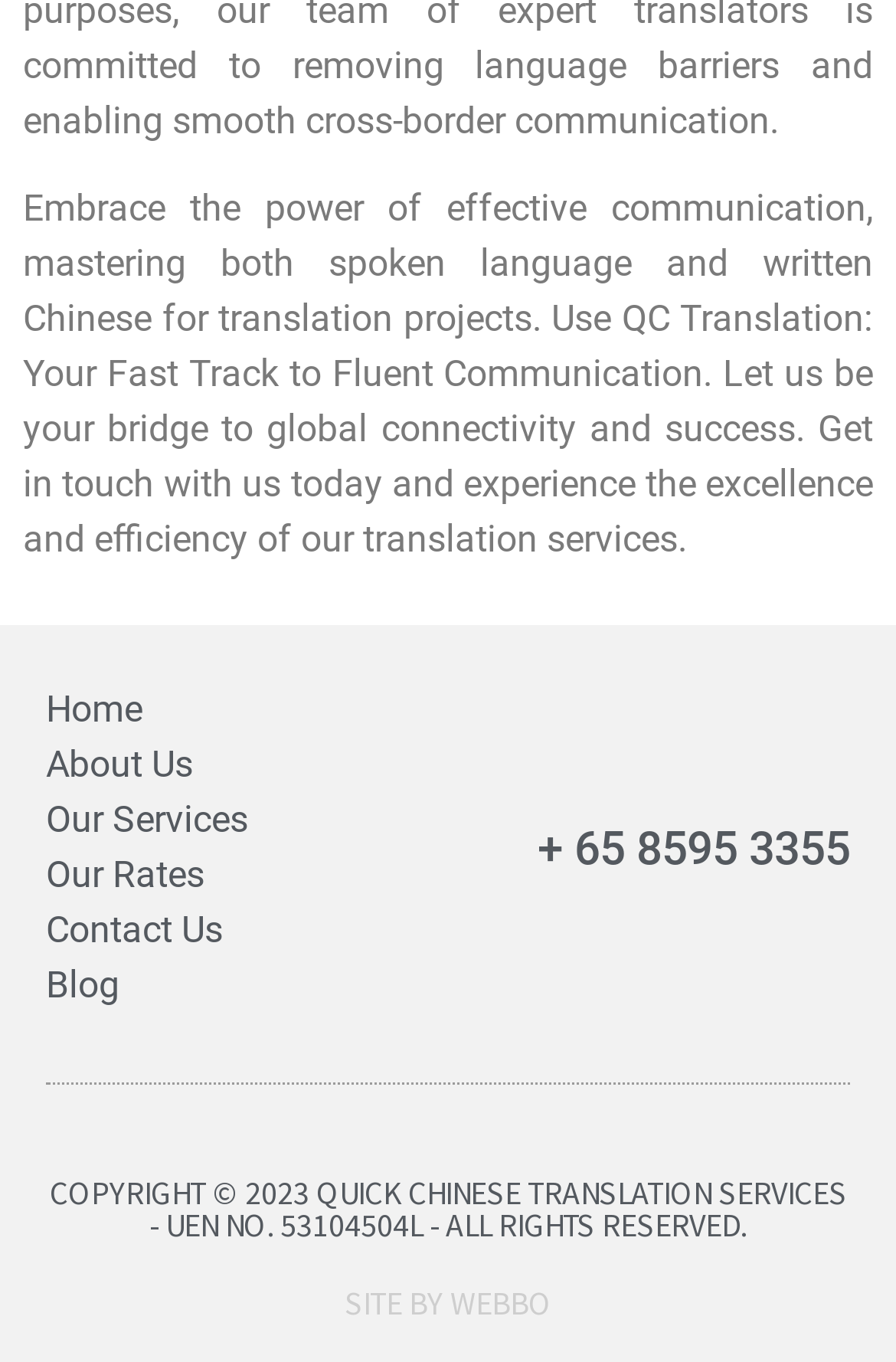What is the main purpose of QC Translation?
Answer the question with as much detail as possible.

The main purpose of QC Translation can be inferred from the StaticText element at the top of the webpage, which mentions 'mastering both spoken language and written Chinese for translation projects' and 'Your Fast Track to Fluent Communication'. This suggests that QC Translation provides translation services to help clients communicate effectively.